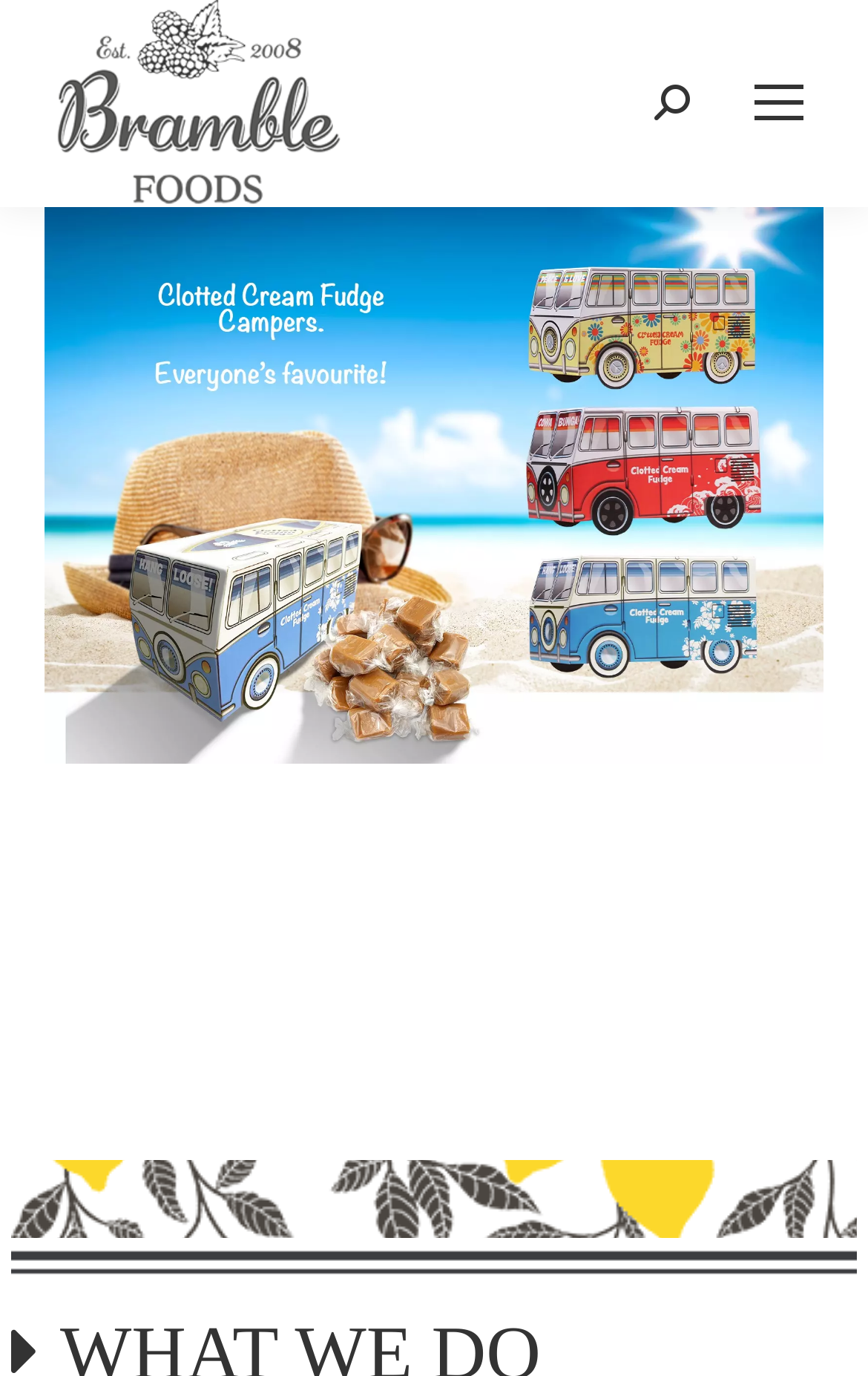Please find the bounding box coordinates of the element that you should click to achieve the following instruction: "Go to Bramble Foods homepage". The coordinates should be presented as four float numbers between 0 and 1: [left, top, right, bottom].

[0.051, 0.0, 0.403, 0.15]